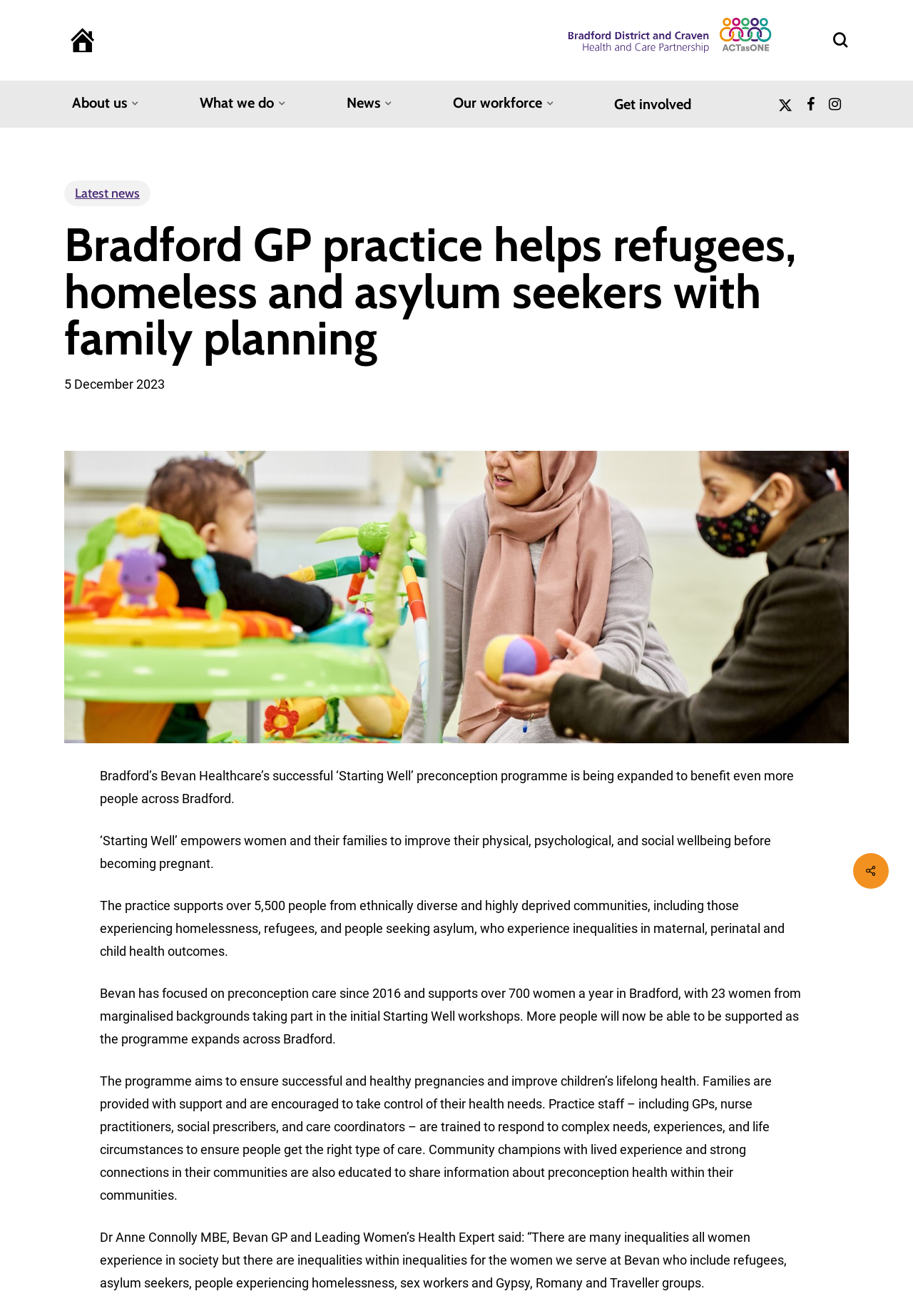Predict the bounding box coordinates of the UI element that matches this description: "Act as One". The coordinates should be in the format [left, top, right, bottom] with each value between 0 and 1.

[0.616, 0.003, 0.85, 0.059]